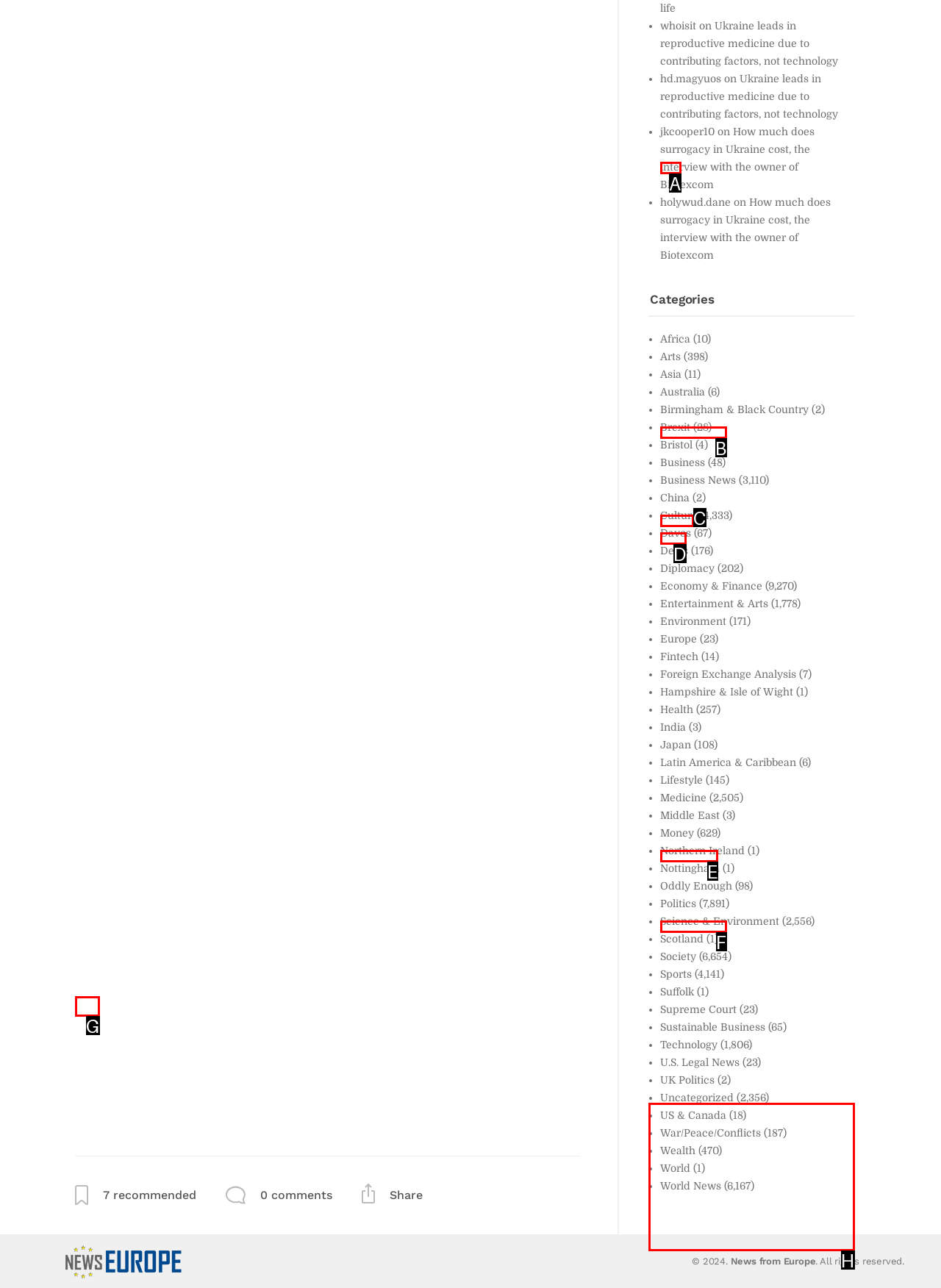What option should you select to complete this task: Check the 'Health' category? Indicate your answer by providing the letter only.

C